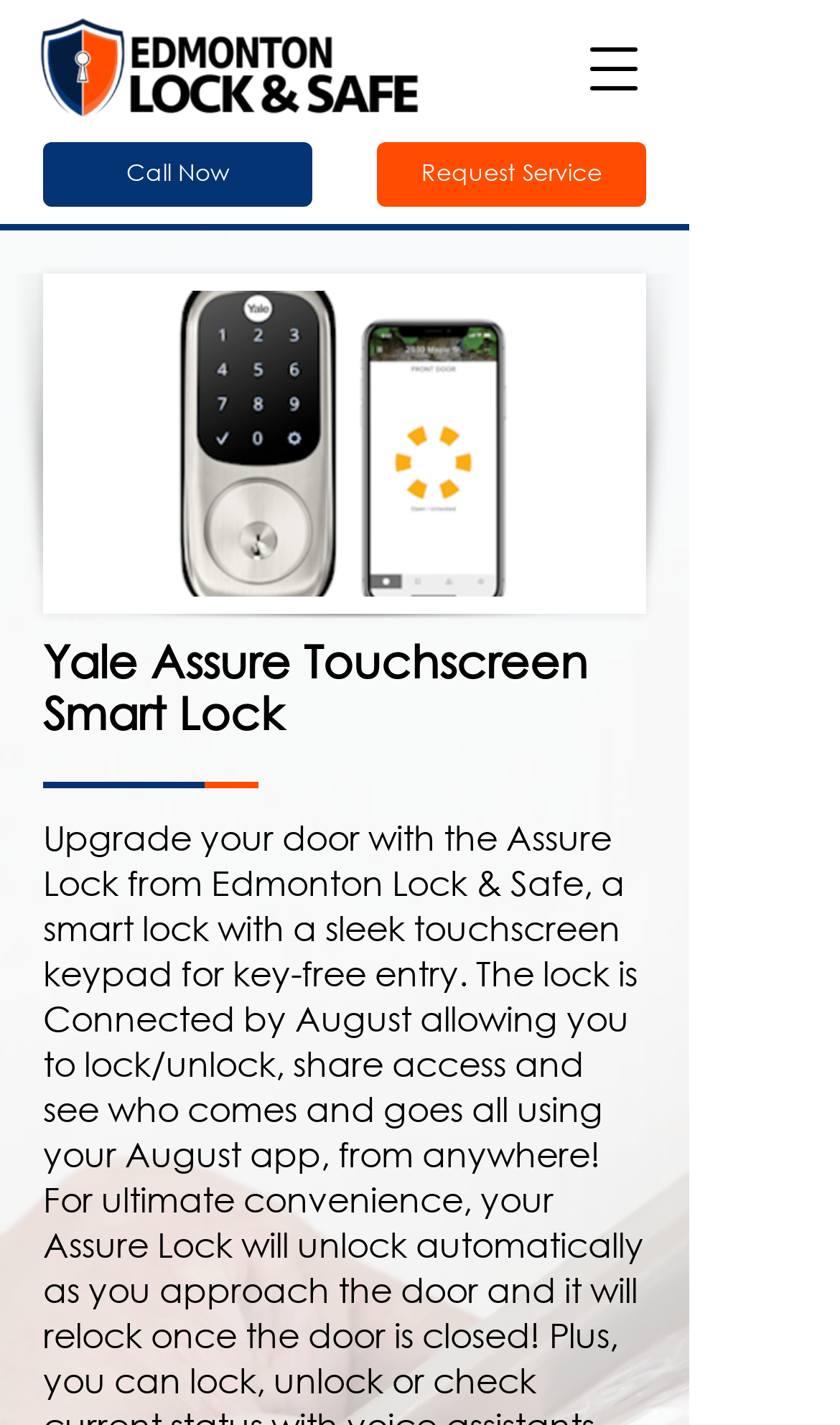Answer this question using a single word or a brief phrase:
What type of lock is being featured on the webpage?

Touchscreen Smart Lock